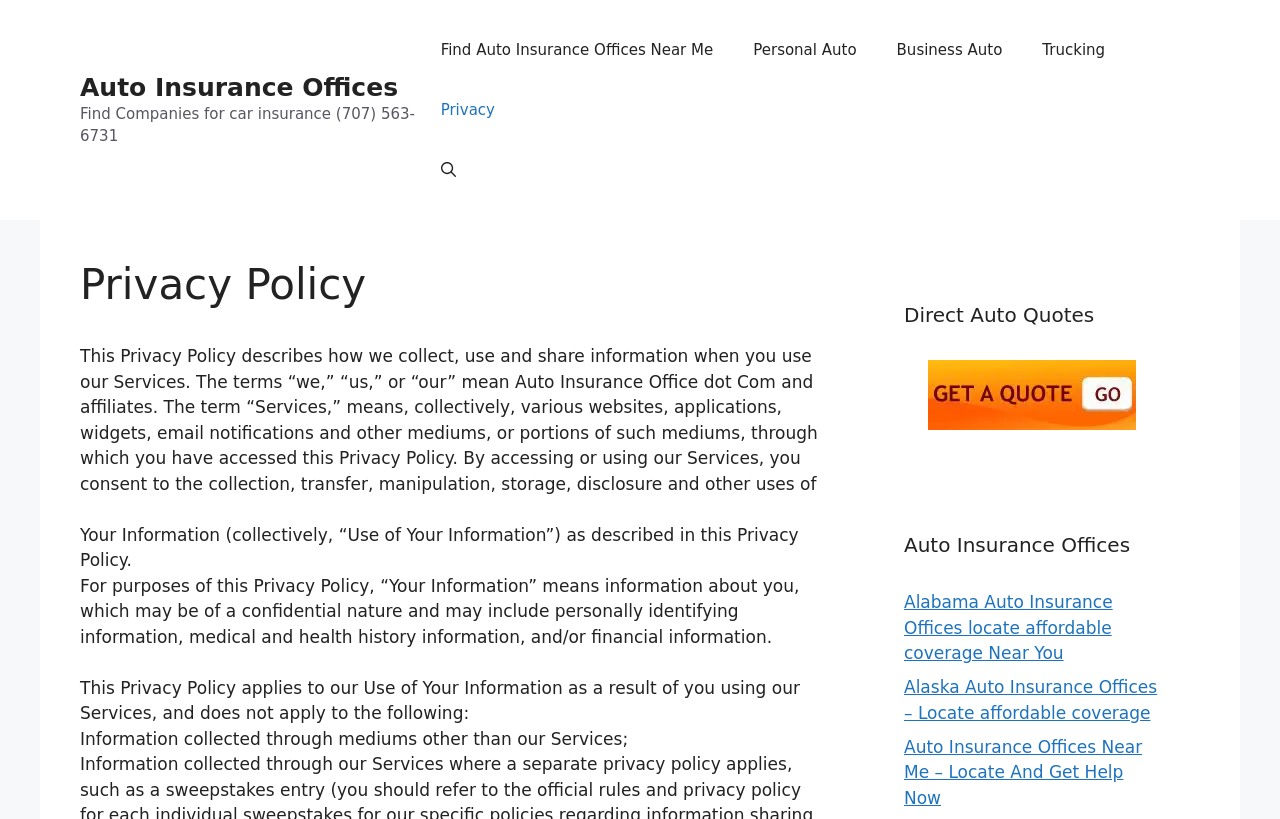Pinpoint the bounding box coordinates for the area that should be clicked to perform the following instruction: "Click on 'Free auto insurance offices quotes'".

[0.706, 0.44, 0.906, 0.525]